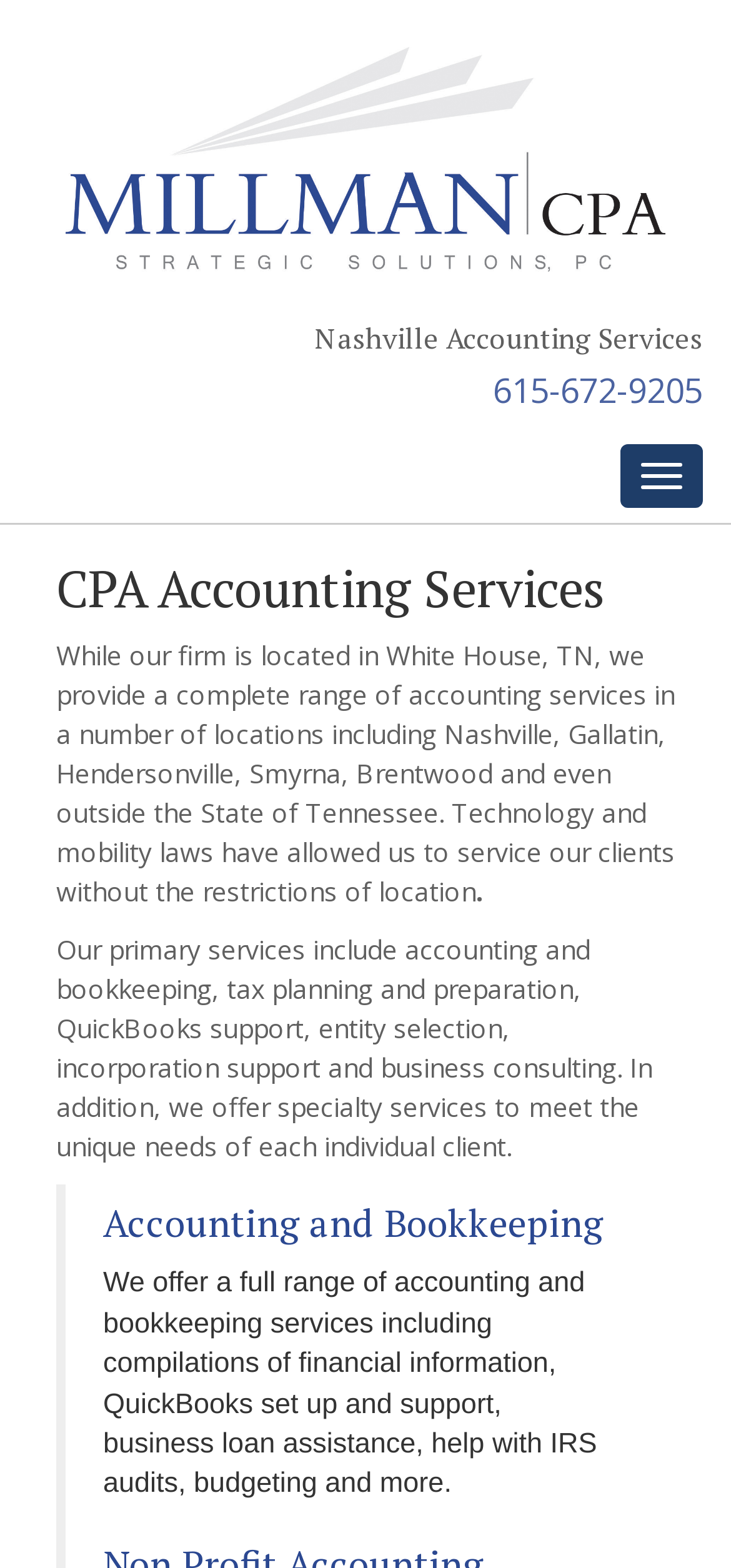What is the name of the CPA firm?
Please provide a single word or phrase as your answer based on the screenshot.

Millman CPA Strategic Solutions, PC